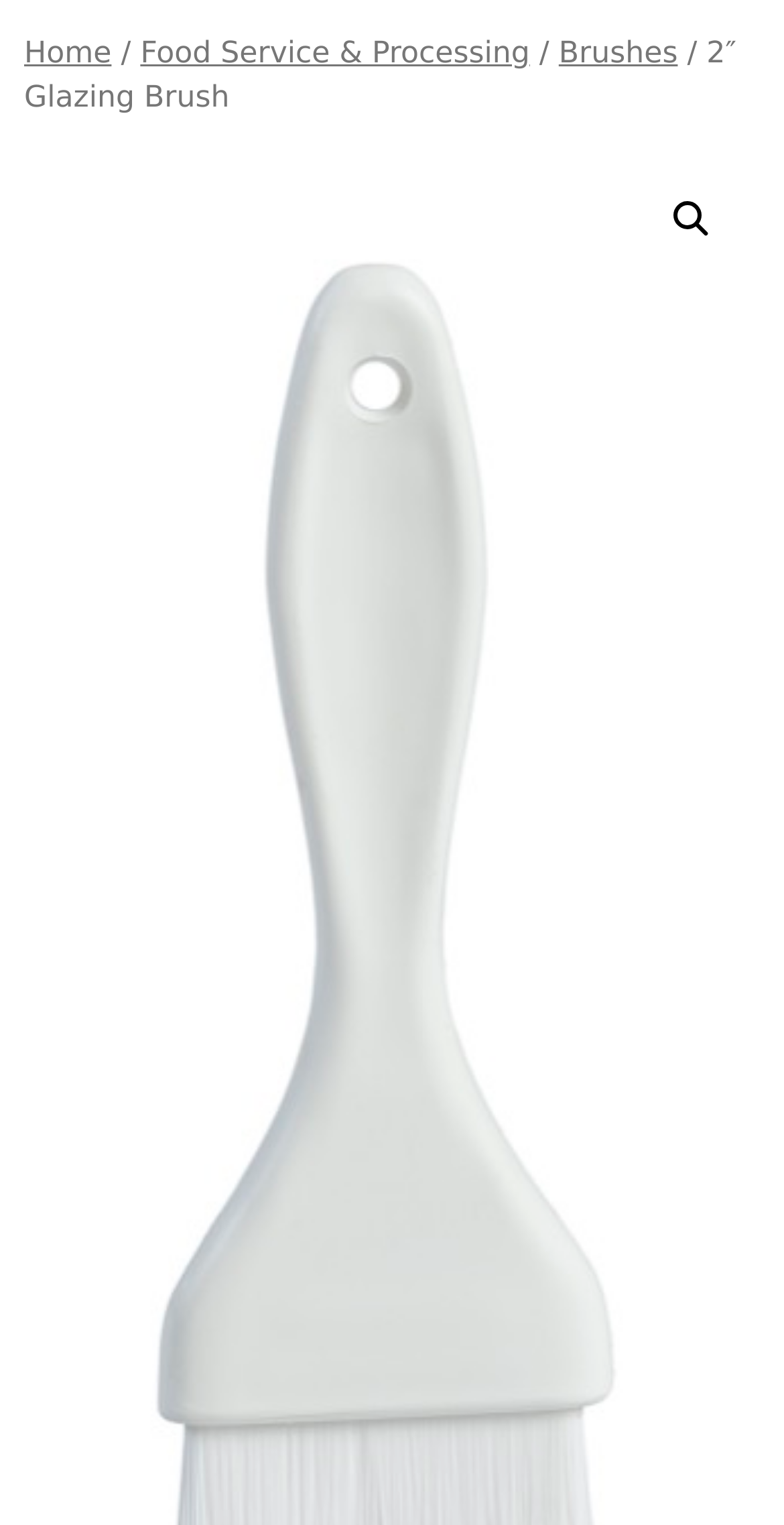Provide a comprehensive description of the webpage.

The webpage appears to be a product page for a 2" Glazing Brush with soft polypropylene bristles. At the top of the page, there is a navigation breadcrumb section that displays the product's category hierarchy, with links to "Home", "Food Service & Processing", and "Brushes". The breadcrumb section is positioned near the top left corner of the page.

Below the breadcrumb section, there is a prominent link with a magnifying glass icon, likely a search function, located near the top right corner of the page.

The product title, "This 2" Glazing Brush With Soft Polypropylene Bristles | M2", is prominently displayed on the page, although its exact position is not specified. The meta description suggests that the product is widely used in the bakery industry and general food processing environments.

There are no images explicitly mentioned in the accessibility tree, but it is likely that the product page includes an image of the glazing brush, given the context.